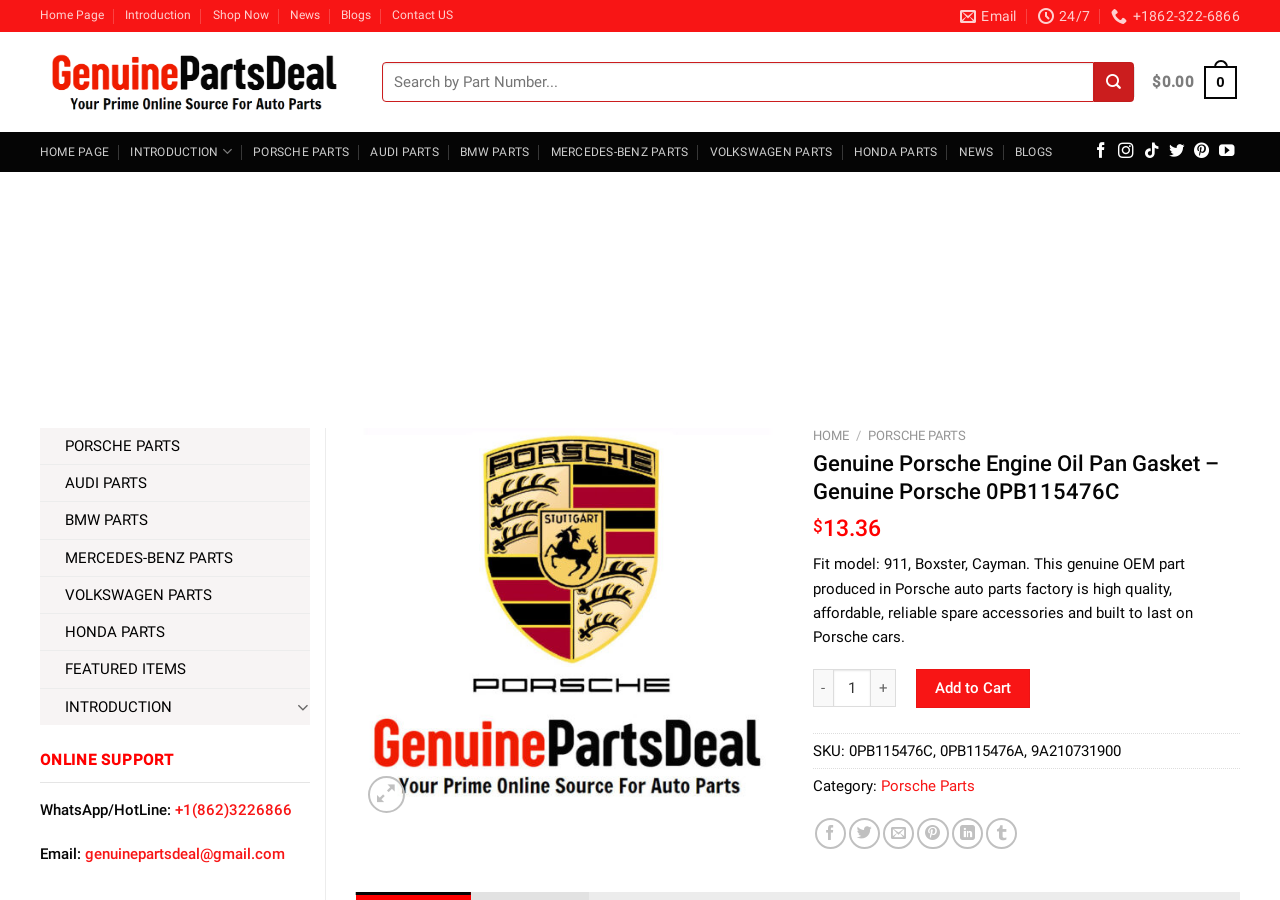Illustrate the webpage's structure and main components comprehensively.

This webpage is an e-commerce page selling a genuine Porsche engine oil pan gasket. At the top, there is a navigation menu with links to the home page, introduction, shop now, news, blogs, and contact us. Below the navigation menu, there is a search bar with a submit button. On the top right, there is a cart icon with a price of $0.00.

Below the search bar, there is a section with links to various car parts, including Porsche, Audi, BMW, Mercedes-Benz, Volkswagen, and Honda. On the right side of this section, there are social media links to follow the website on Facebook, Instagram, TikTok, Twitter, Pinterest, and YouTube.

The main content of the page is a product description section. It displays an image of the product, which is a genuine Porsche engine oil pan gasket. The product title is "Genuine Porsche Engine Oil Pan Gasket – Genuine Porsche 0PB115476C". The price is $13.36. Below the price, there is a product description text that explains the features and benefits of the product.

Under the product description, there is a section to select the quantity of the product, with a minus and plus button to adjust the quantity. There is also an "Add to Cart" button. On the right side of this section, there is a section displaying the product's SKU, category, and sharing links to social media platforms.

At the bottom of the page, there is a section with links to online support, including WhatsApp, hotline, and email. There is also an advertisement iframe on the left side of the page.